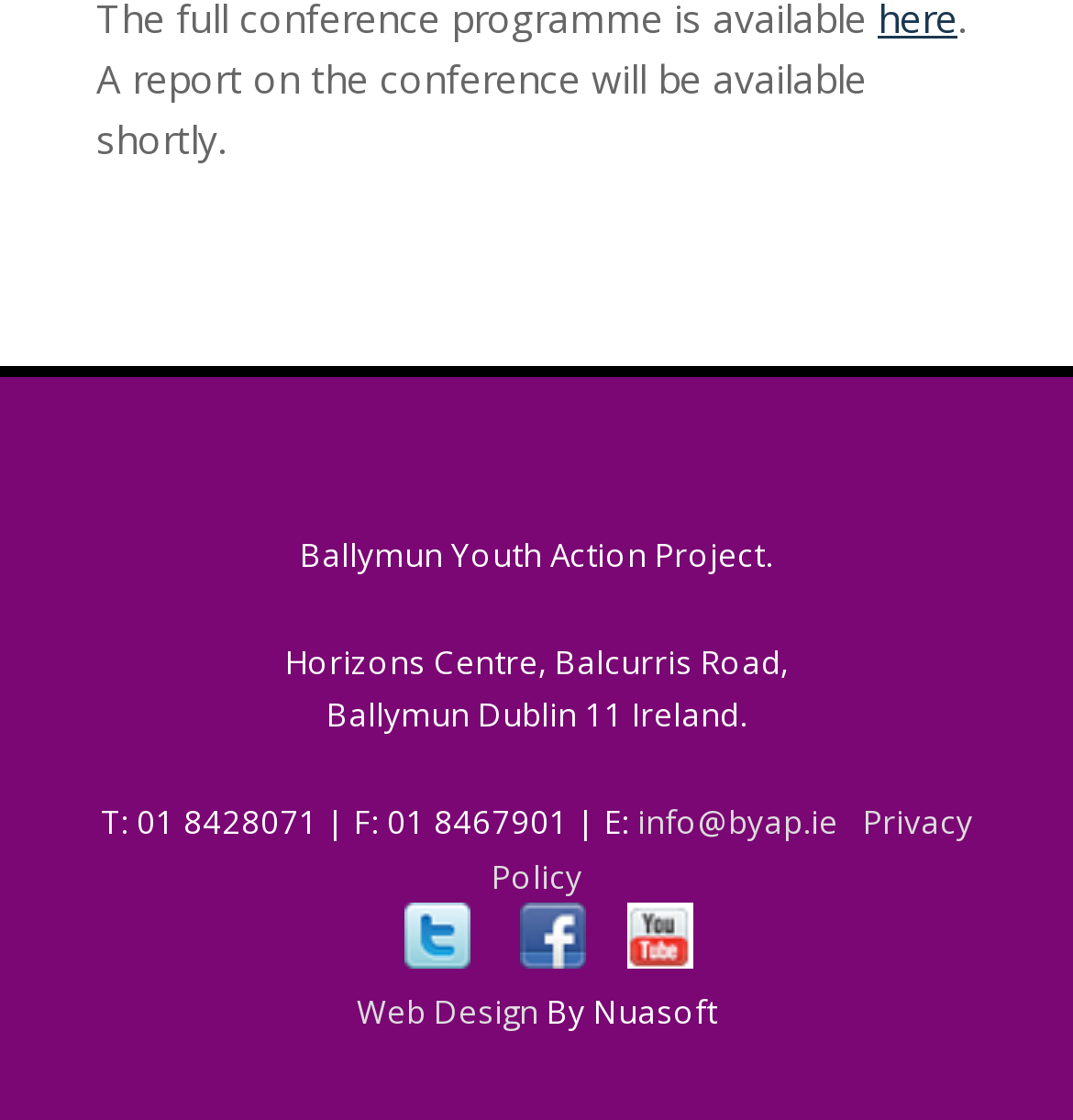Provide the bounding box coordinates of the UI element that matches the description: "Privacy Policy".

[0.458, 0.716, 0.906, 0.801]